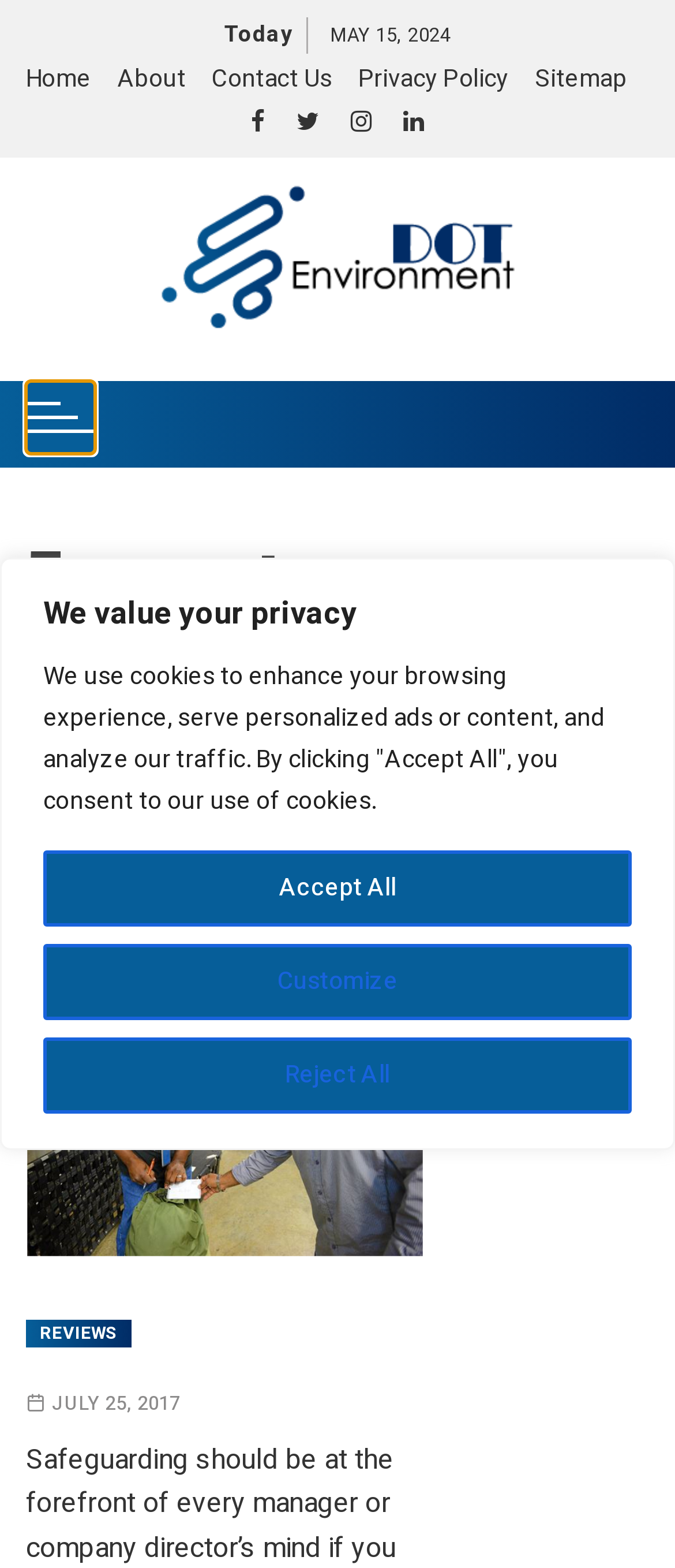Determine the bounding box coordinates for the element that should be clicked to follow this instruction: "visit about page". The coordinates should be given as four float numbers between 0 and 1, in the format [left, top, right, bottom].

[0.173, 0.038, 0.275, 0.061]